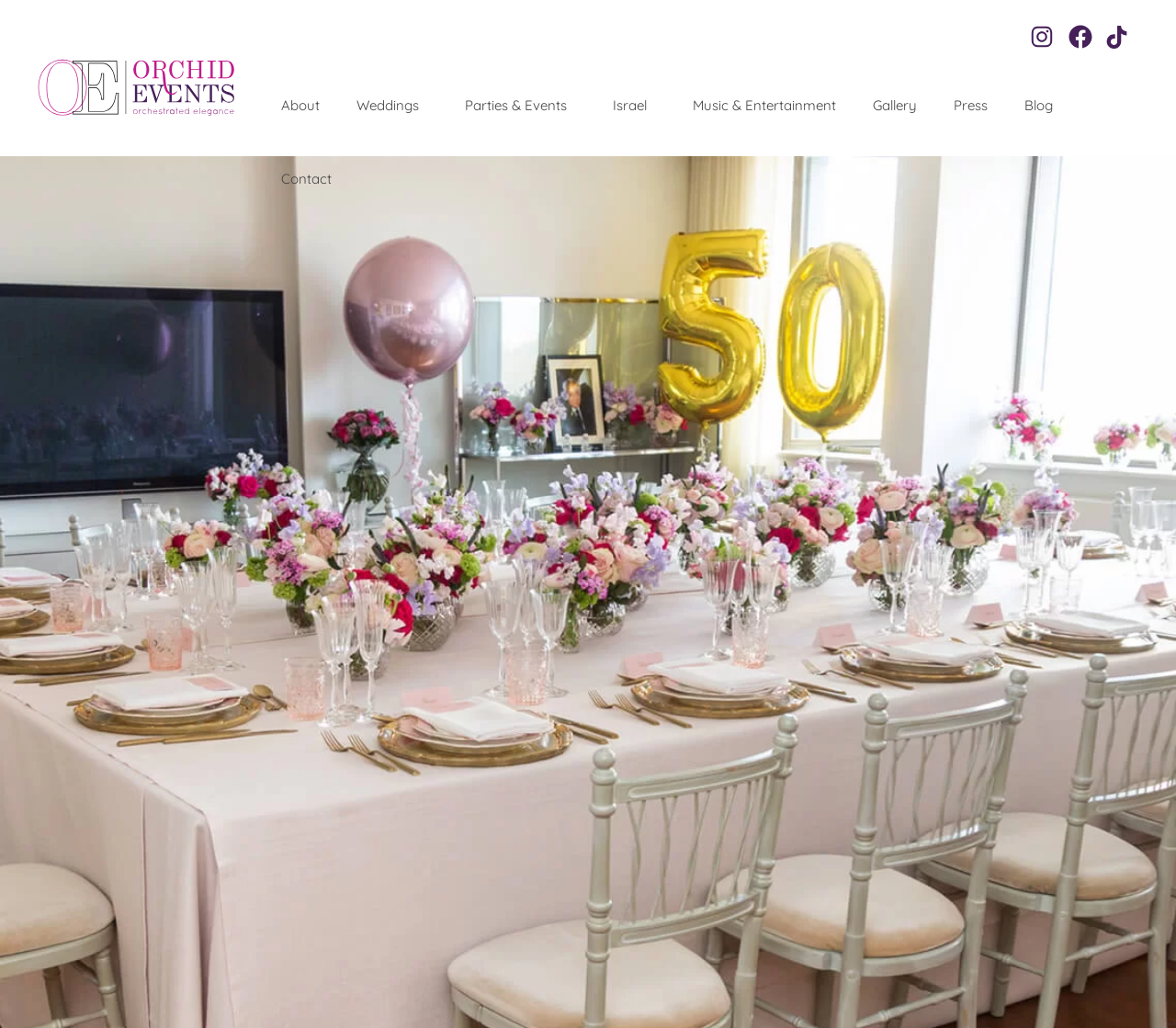Please determine the bounding box coordinates for the UI element described as: "Music & Entertainment".

[0.574, 0.085, 0.727, 0.121]